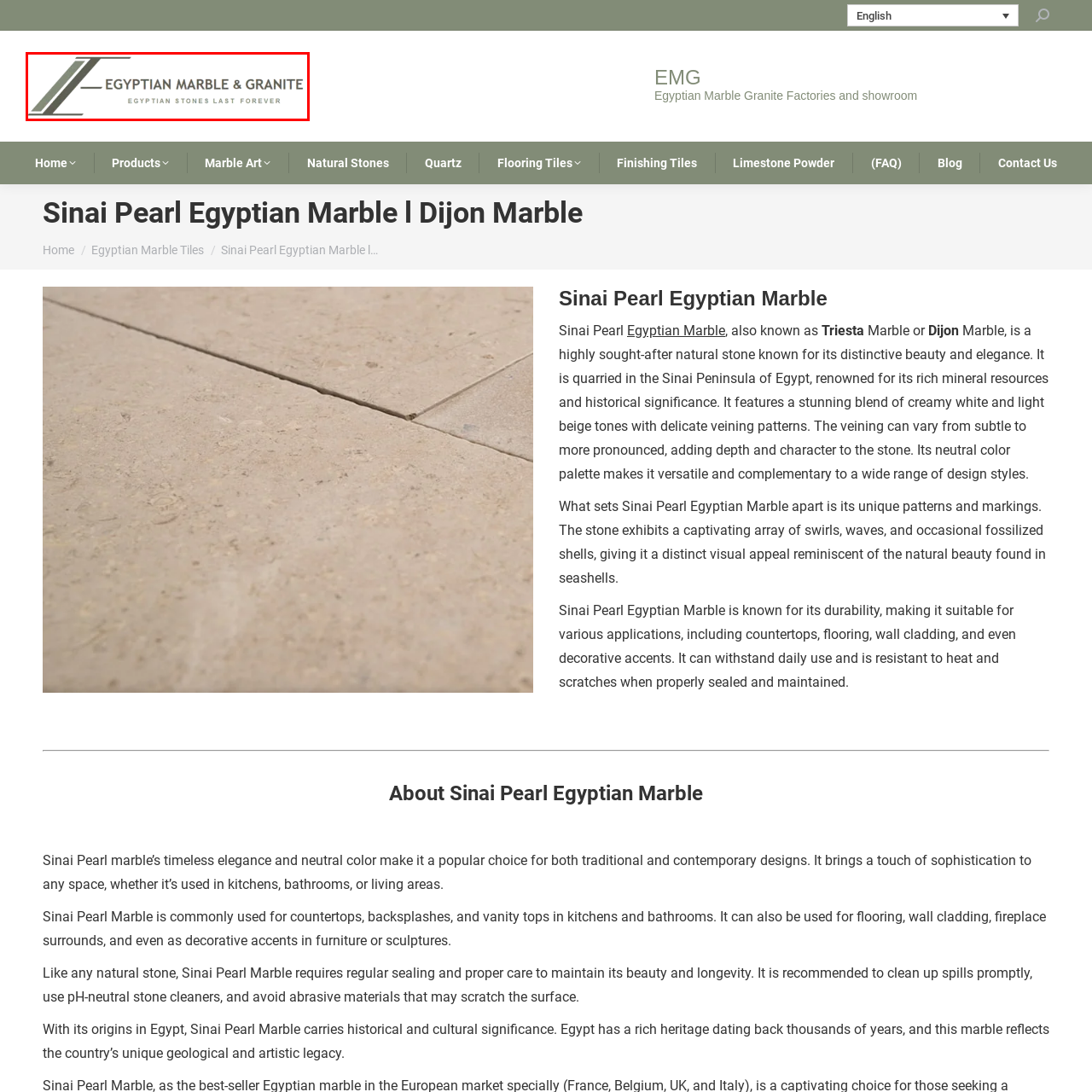Look at the image segment within the red box, What are the possible applications of Egyptian Marble & Granite products? Give a brief response in one word or phrase.

Countertops, flooring, decorative accents